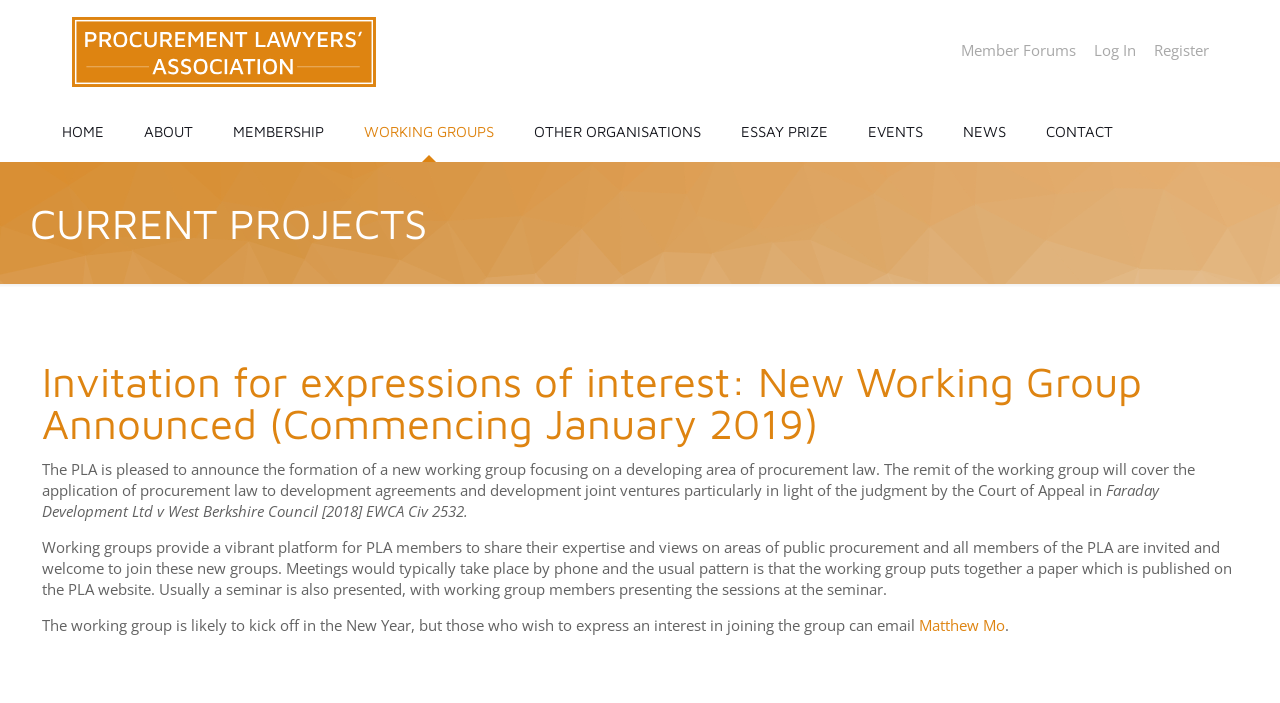What is the typical pattern of working group meetings?
Give a single word or phrase answer based on the content of the image.

phone meetings